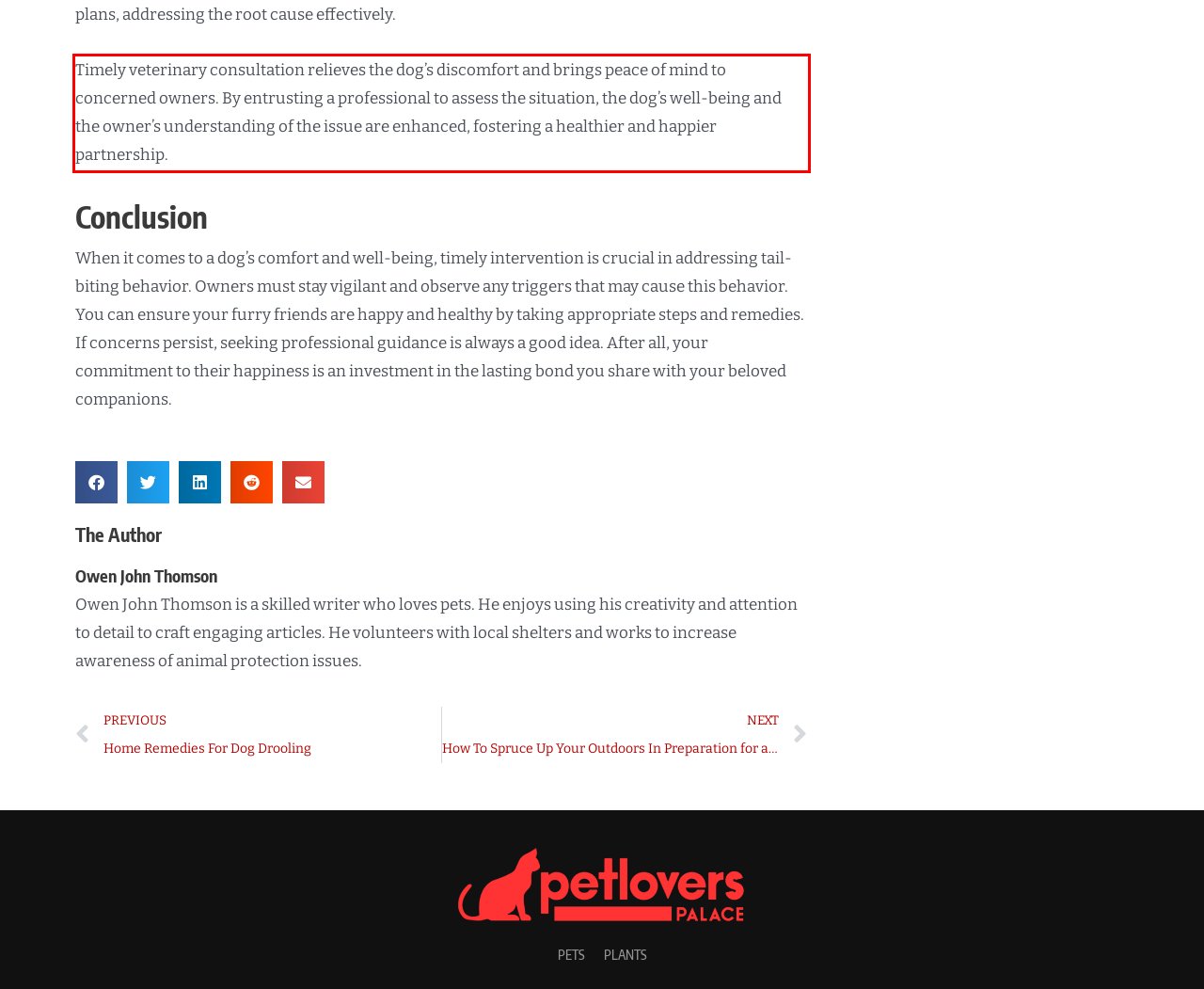You have a screenshot of a webpage with a red bounding box. Use OCR to generate the text contained within this red rectangle.

Timely veterinary consultation relieves the dog’s discomfort and brings peace of mind to concerned owners. By entrusting a professional to assess the situation, the dog’s well-being and the owner’s understanding of the issue are enhanced, fostering a healthier and happier partnership.